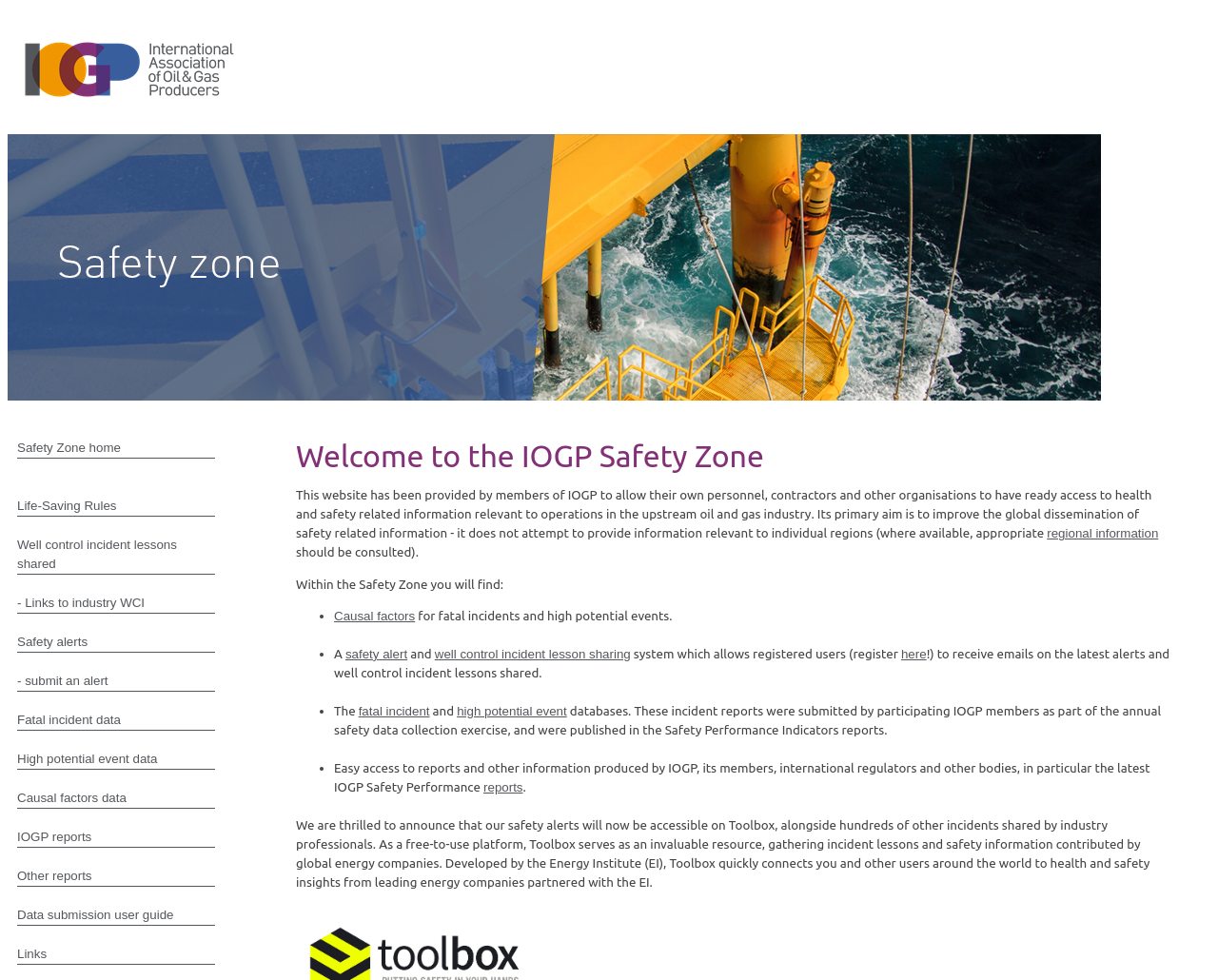Indicate the bounding box coordinates of the element that must be clicked to execute the instruction: "Click the 'IOGP reports' link". The coordinates should be given as four float numbers between 0 and 1, i.e., [left, top, right, bottom].

[0.014, 0.844, 0.177, 0.865]